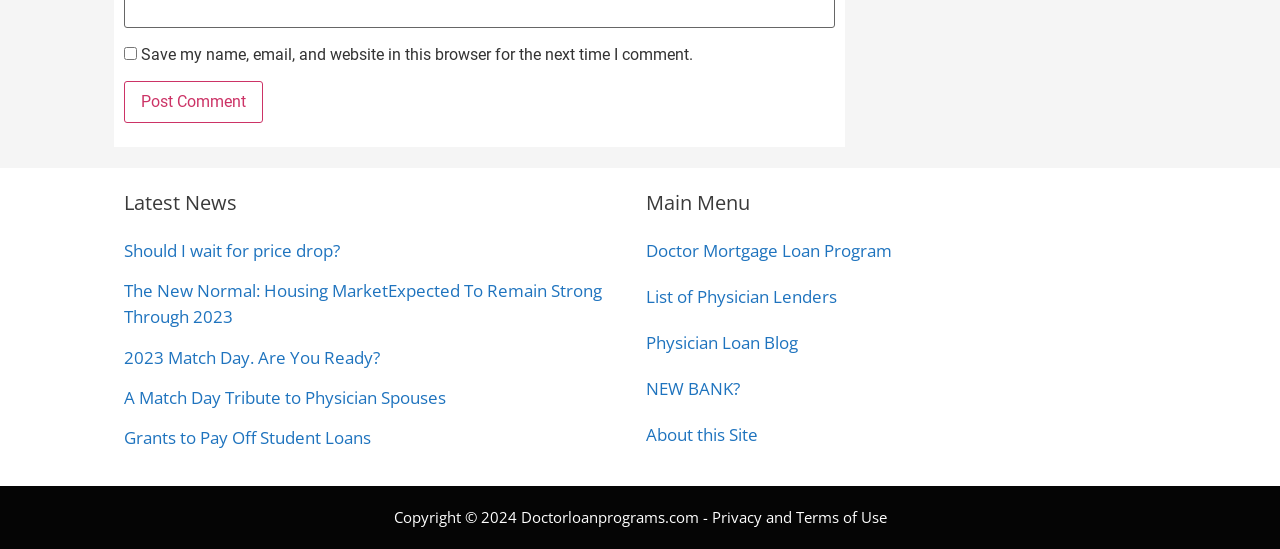Can you find the bounding box coordinates for the element that needs to be clicked to execute this instruction: "Read the latest news"? The coordinates should be given as four float numbers between 0 and 1, i.e., [left, top, right, bottom].

[0.097, 0.342, 0.489, 0.397]